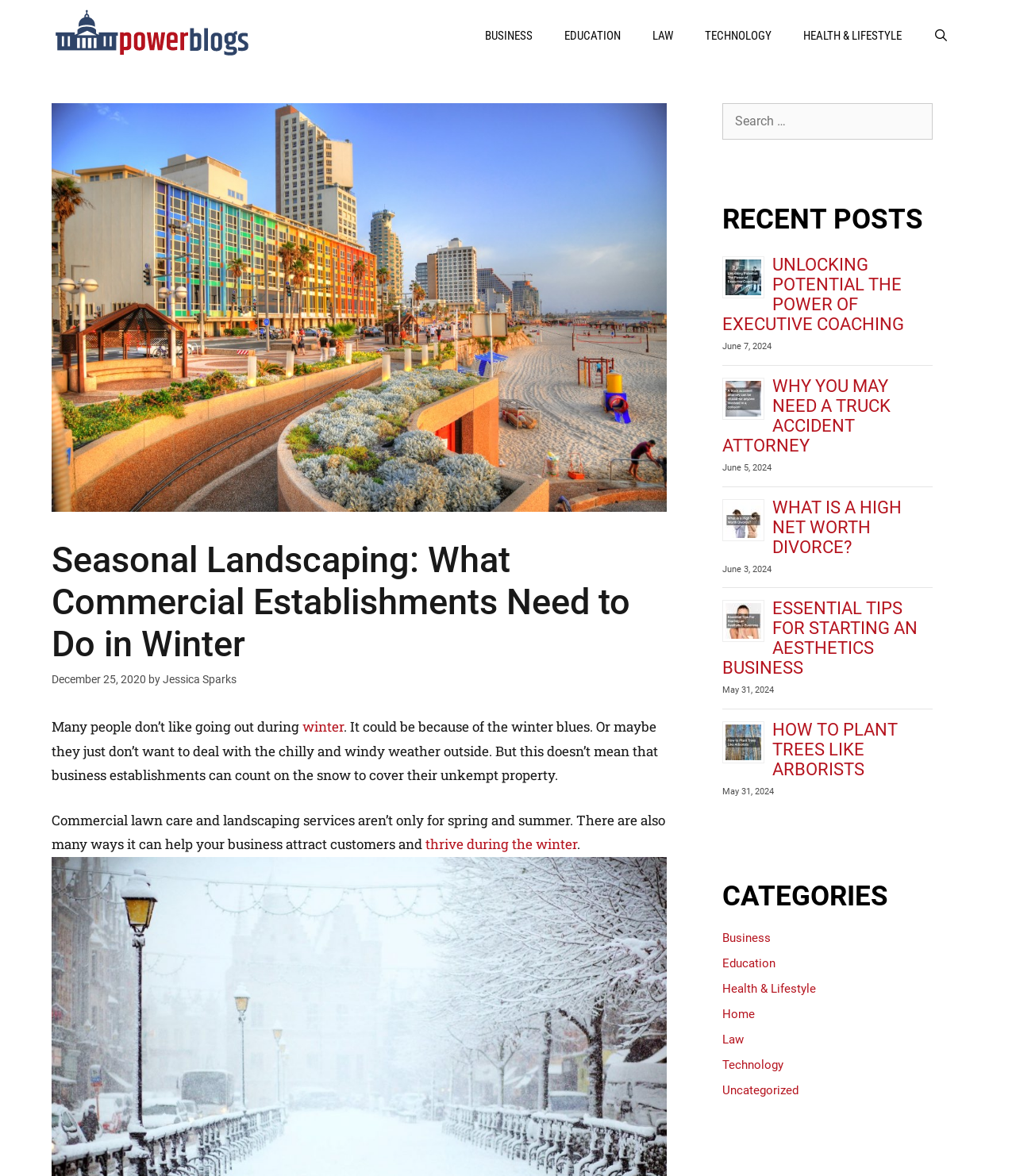What is the title of the recent post about executive coaching?
Using the image provided, answer with just one word or phrase.

Unlocking Potential The Power of Executive Coaching